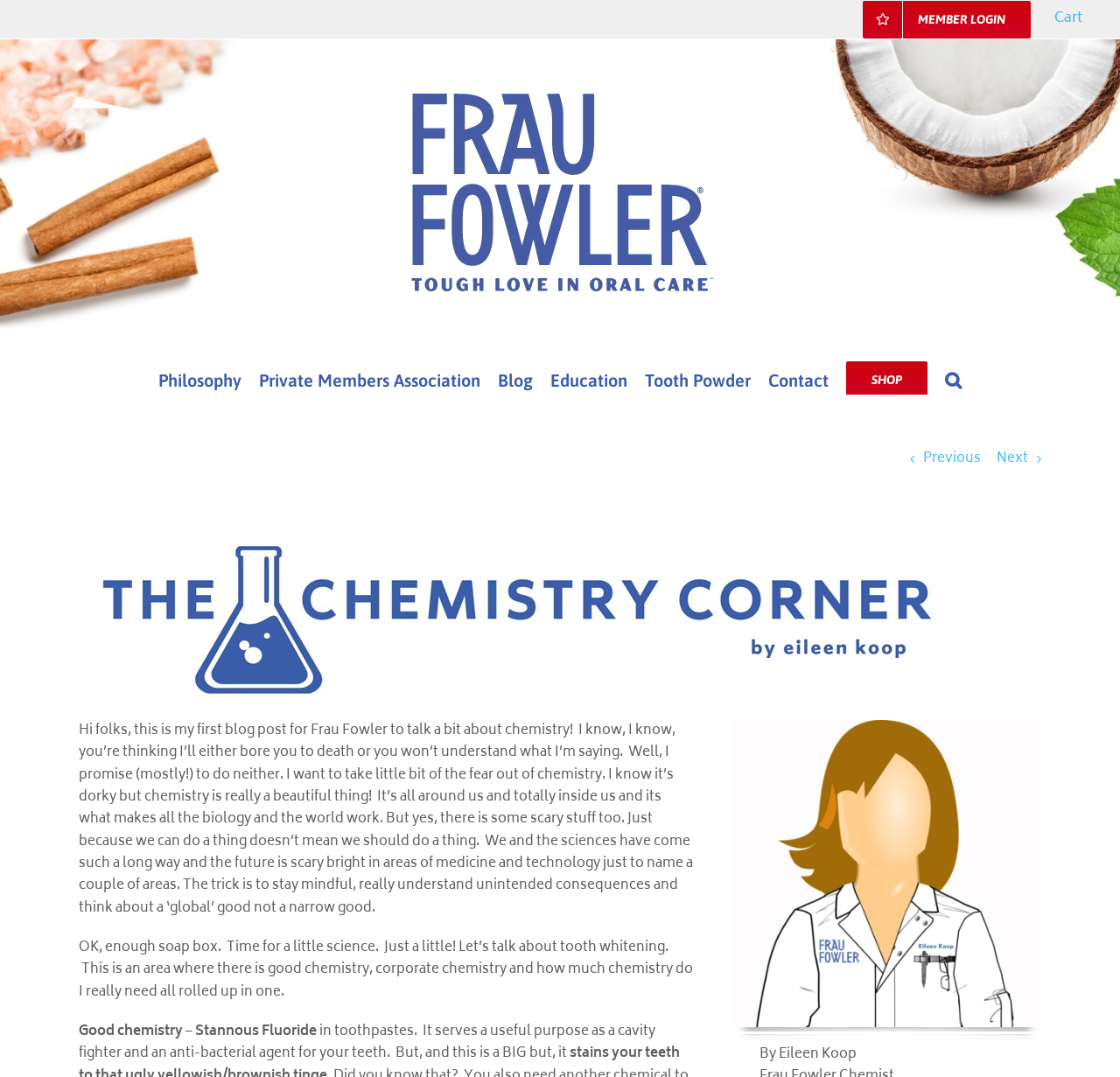Give an extensive and precise description of the webpage.

This webpage is about chemistry related to teeth, specifically discussing the ingredients in toothpaste and their effects on teeth. At the top, there is a navigation menu with links to "MEMBER LOGIN" and "Cart" on the right side, and a logo of "Frau Fowler" on the left side. Below the logo, there is a main navigation menu with links to "Philosophy", "Private Members Association", "Blog", "Education", "Tooth Powder", "Contact", and "SHOP".

The main content of the webpage is a blog post written by Eileen Koop, a chemist. The post starts with an introduction to chemistry, explaining that it can be both good and bad, and promising to make the topic more approachable. The author then discusses tooth whitening, mentioning that it involves good chemistry, corporate chemistry, and the question of how much chemistry is really needed.

There are two images on the page: one is the "Frau Fowler Logo" at the top, and the other is an image of a chemist, labeled "CPG Consumer Product Goods Chemist", which appears to be related to the topic of toothpaste ingredients. The text is divided into several paragraphs, with headings and subheadings that break up the content. The author discusses the benefits of certain ingredients, such as Stannous Fluoride, which serves as a cavity fighter and anti-bacterial agent for teeth.